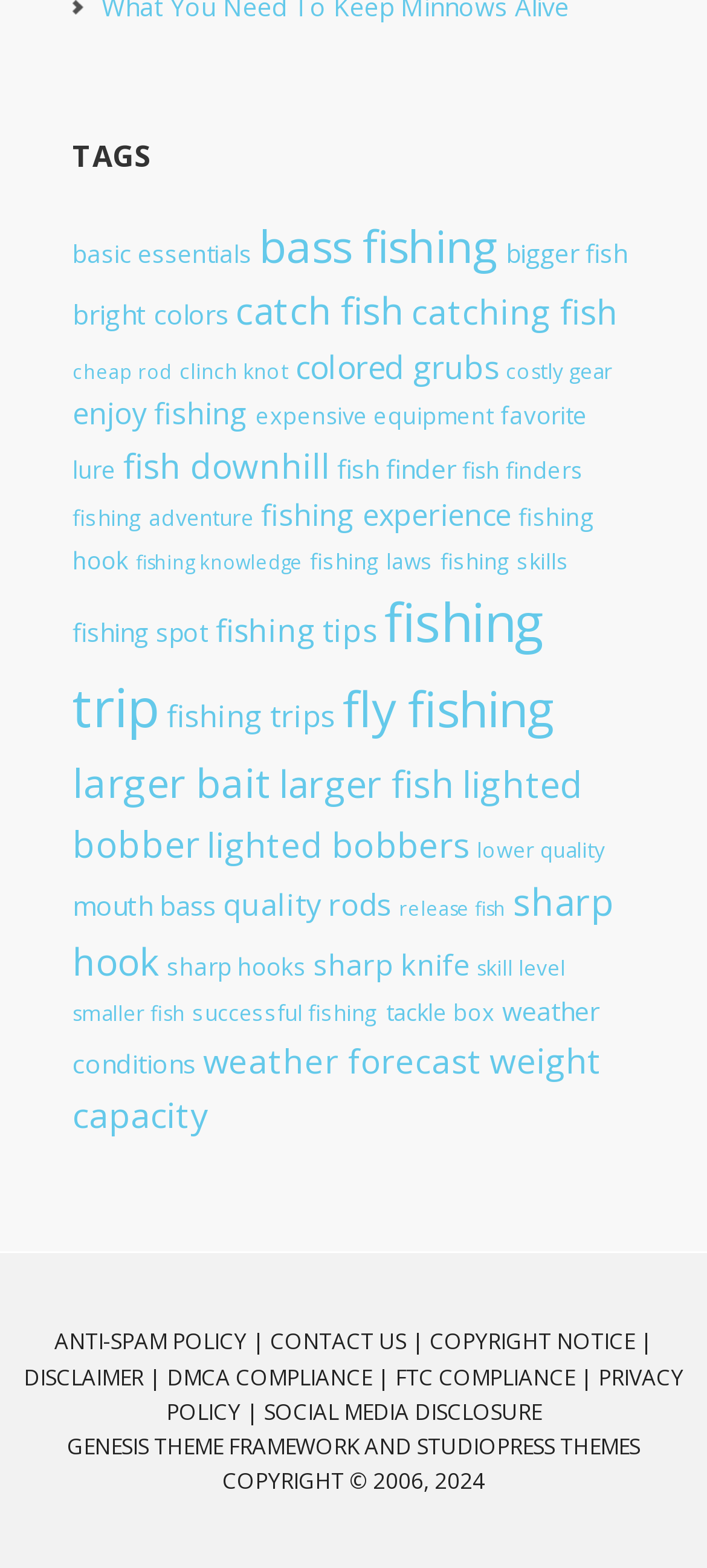Please determine the bounding box coordinates of the clickable area required to carry out the following instruction: "click on 'GENESIS THEME FRAMEWORK'". The coordinates must be four float numbers between 0 and 1, represented as [left, top, right, bottom].

[0.095, 0.913, 0.508, 0.932]